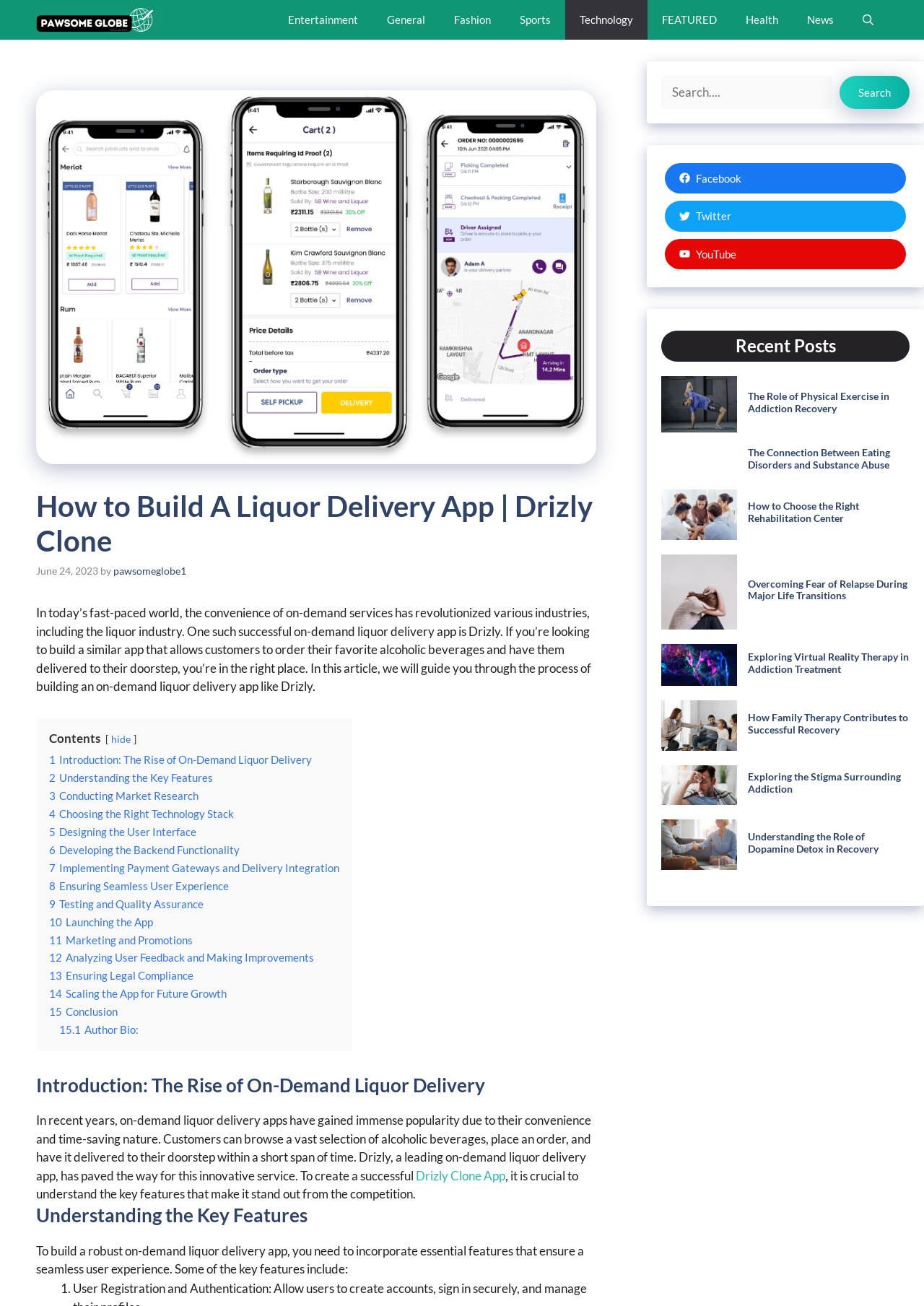What is the name of the app mentioned in the article?
Based on the image content, provide your answer in one word or a short phrase.

Drizly